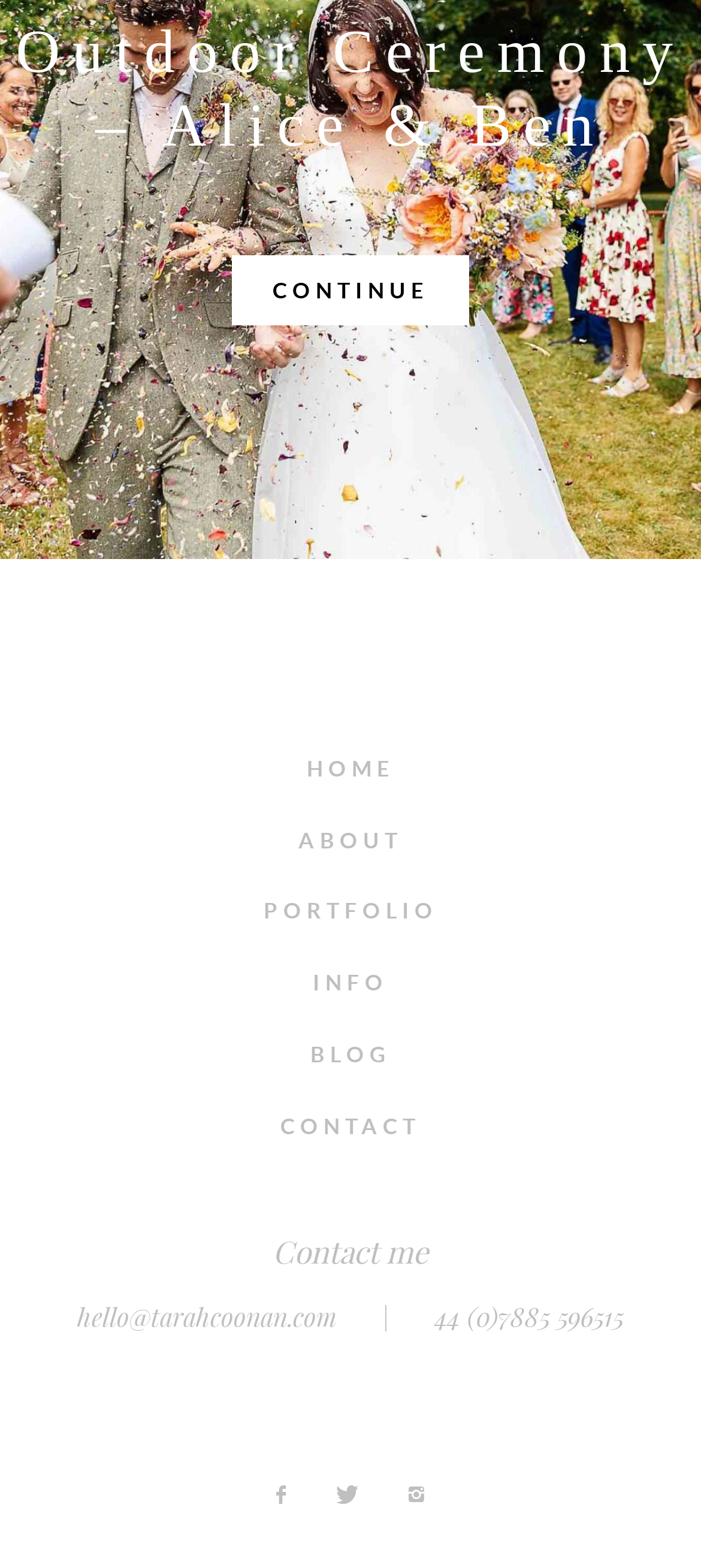Identify the bounding box coordinates of the area you need to click to perform the following instruction: "visit the ABOUT page".

[0.064, 0.513, 0.936, 0.558]